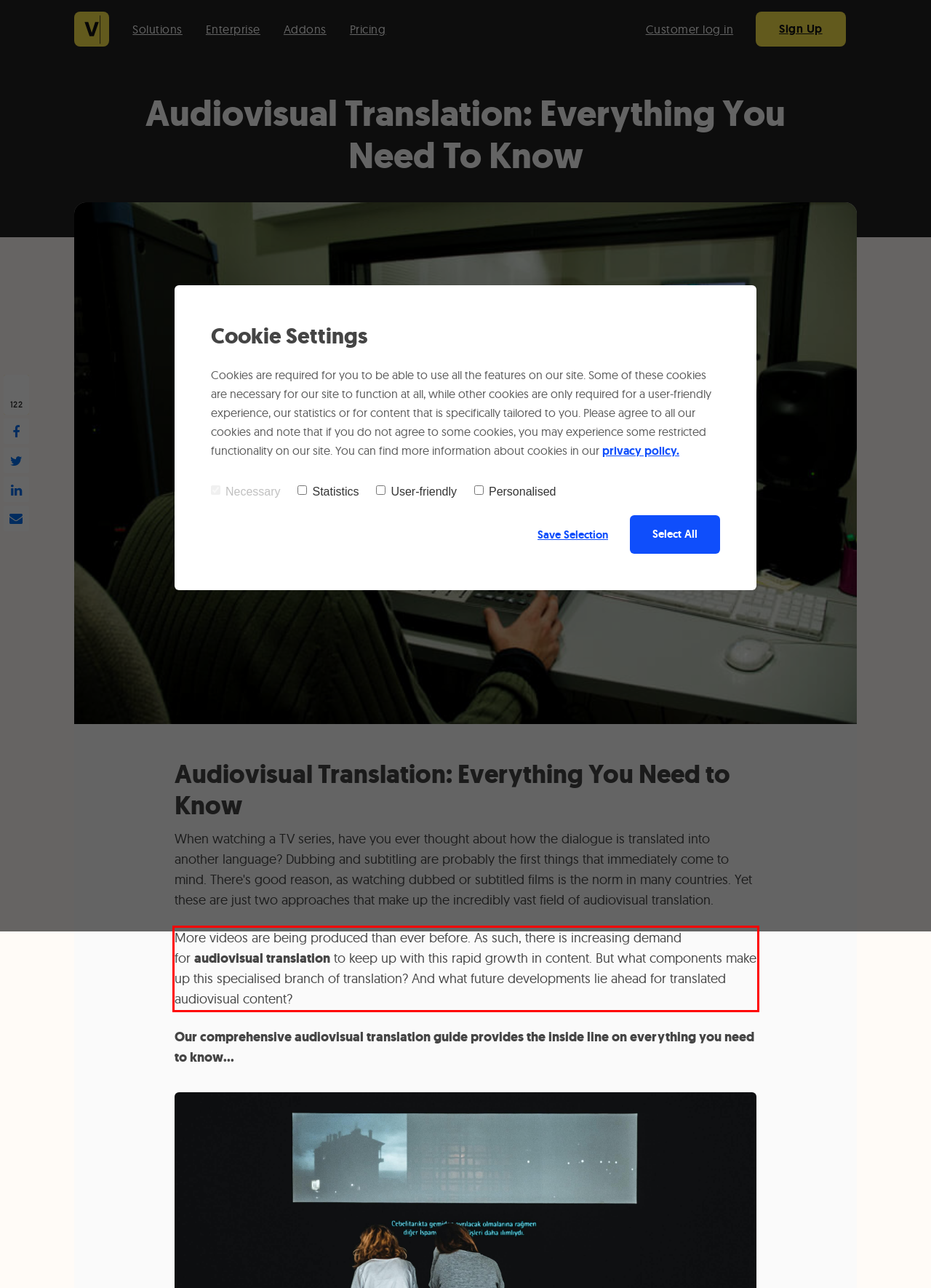Examine the screenshot of the webpage, locate the red bounding box, and generate the text contained within it.

More videos are being produced than ever before. As such, there is increasing demand for audiovisual translation to keep up with this rapid growth in content. But what components make up this specialised branch of translation? And what future developments lie ahead for translated audiovisual content?